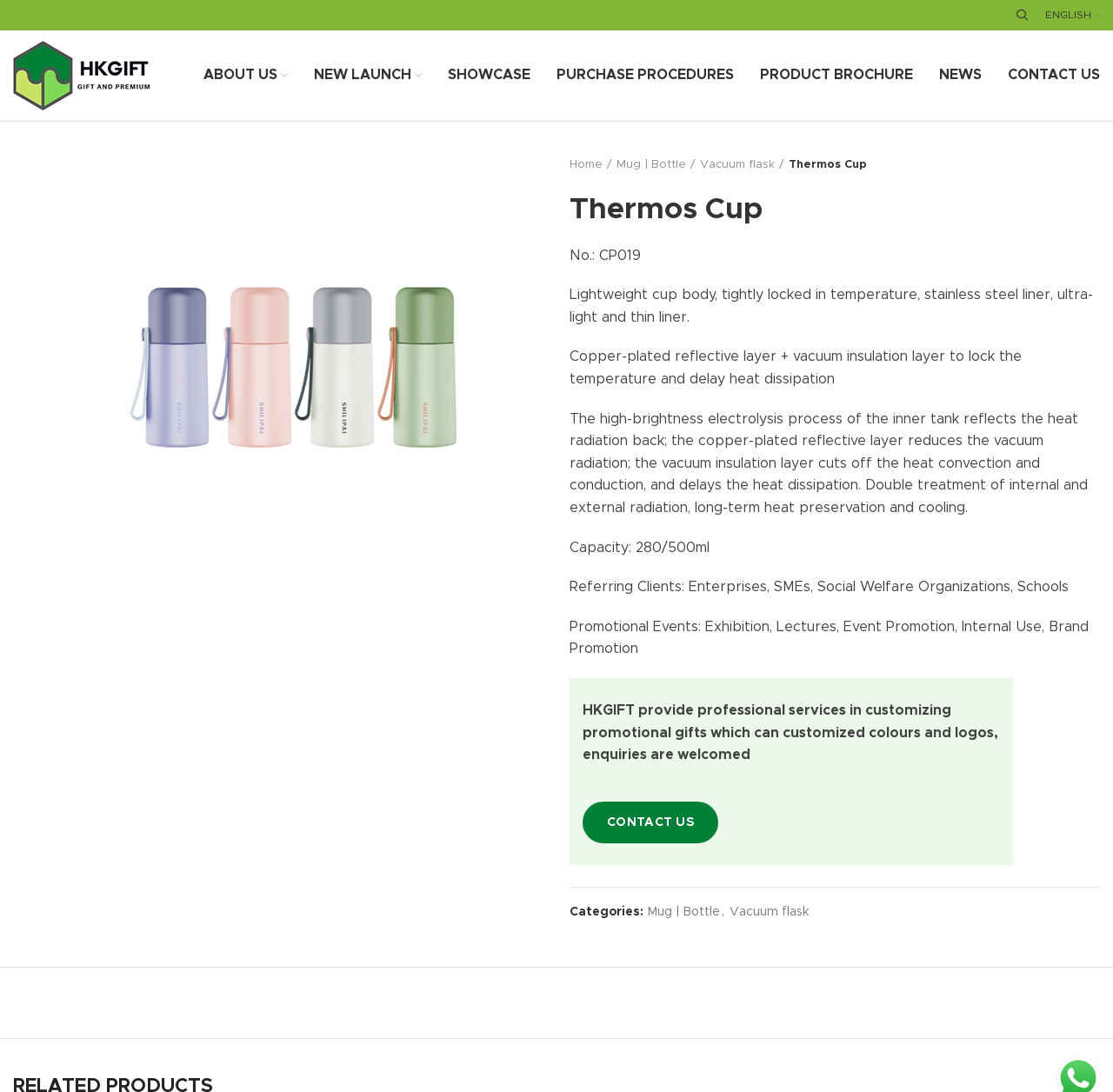Find the bounding box coordinates of the UI element according to this description: "alt="HKGIFT"".

[0.012, 0.062, 0.137, 0.075]